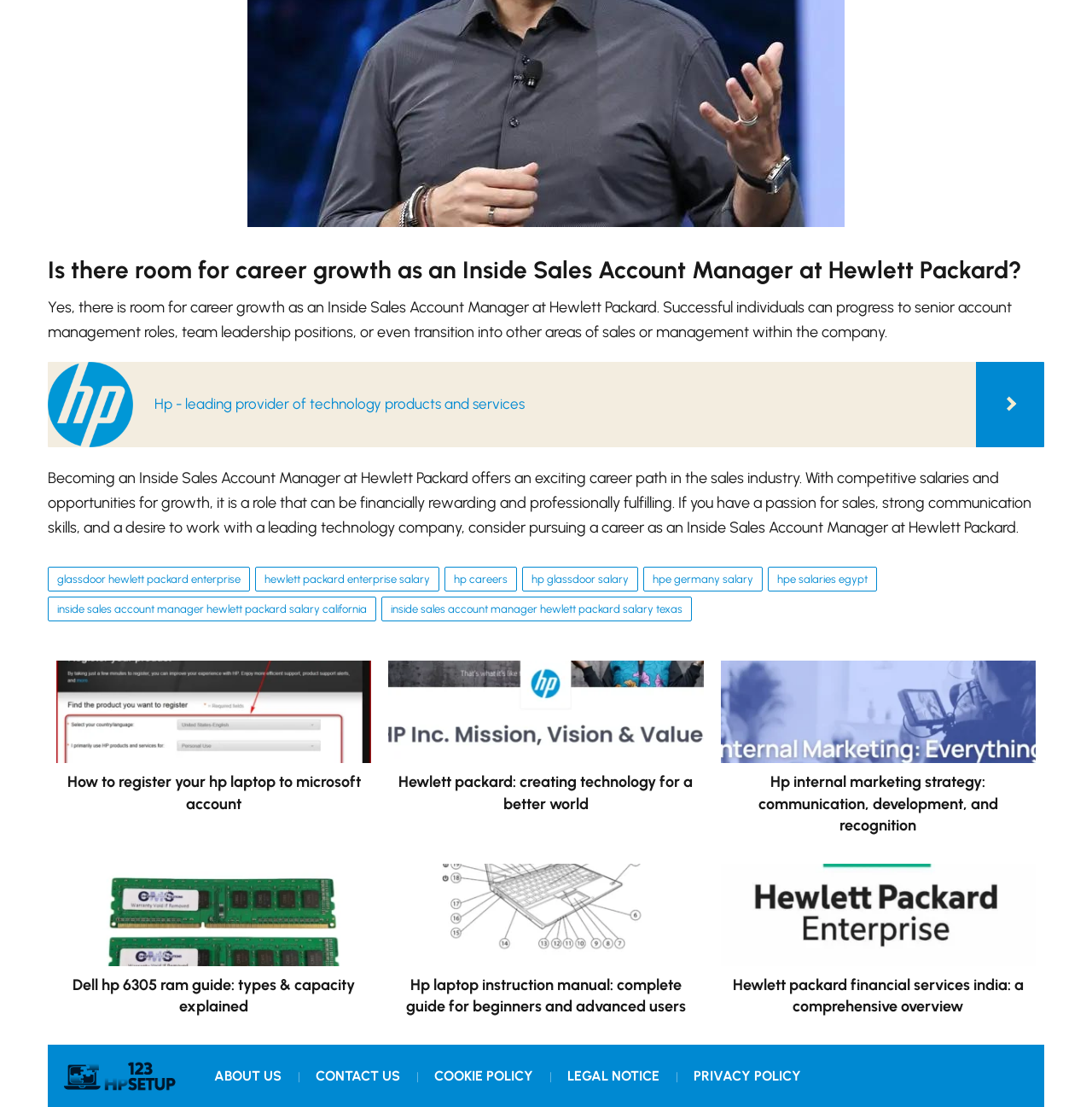Provide a brief response to the question using a single word or phrase: 
How many links are there at the bottom of the webpage?

5